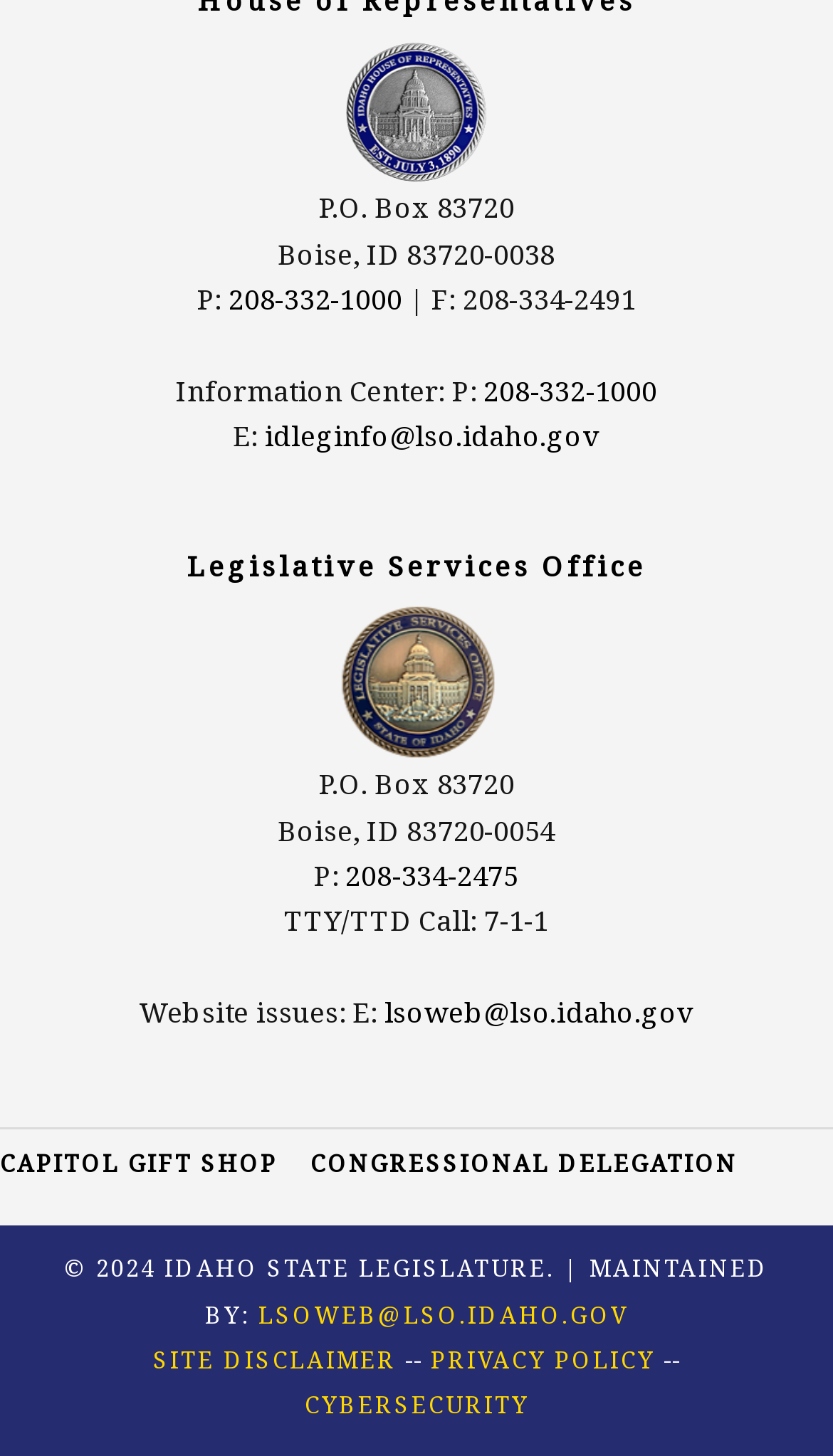Locate the coordinates of the bounding box for the clickable region that fulfills this instruction: "Email the website issues".

[0.461, 0.682, 0.834, 0.708]